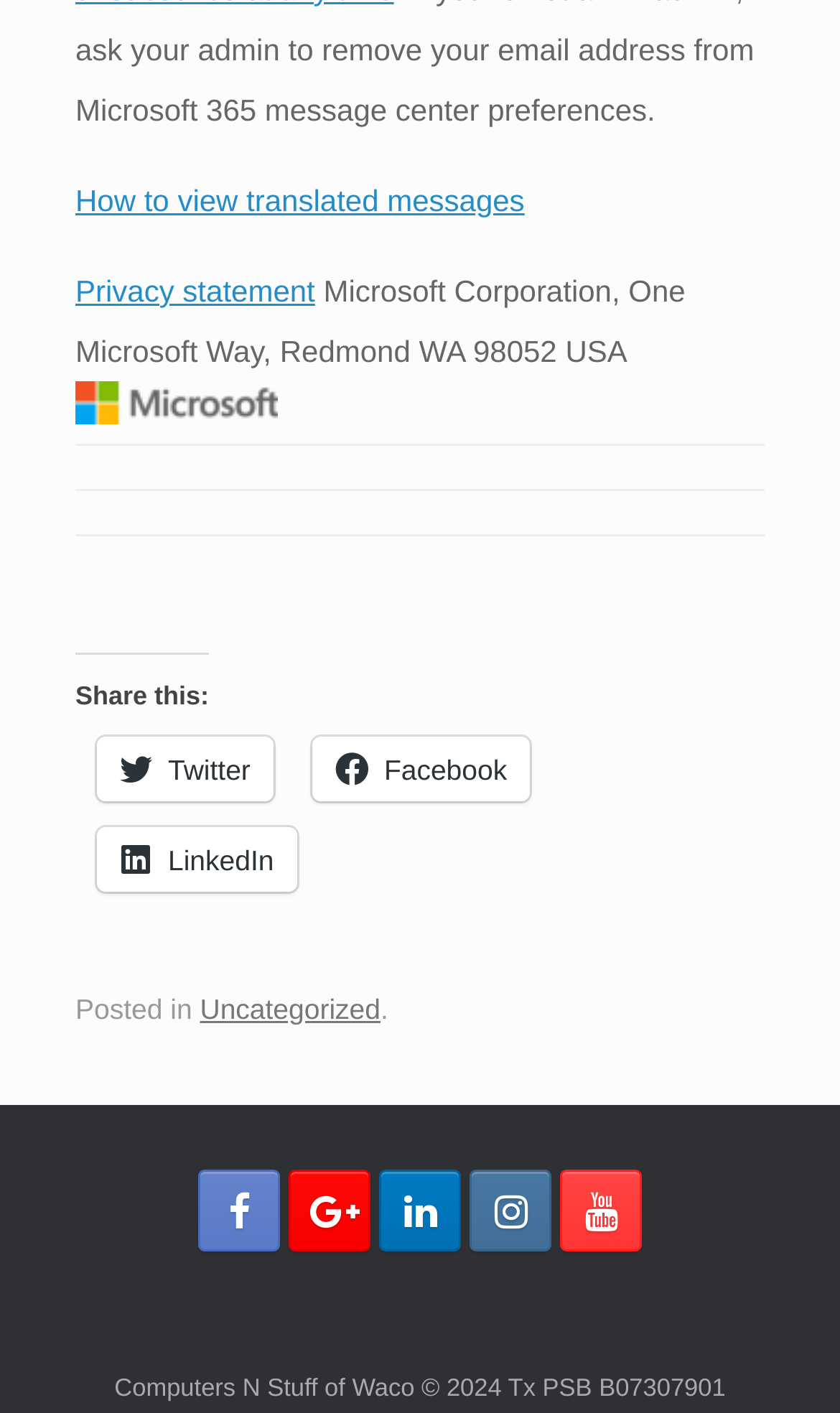What is the category of the posted article?
Using the information from the image, answer the question thoroughly.

The category of the posted article is mentioned as 'Uncategorized' in the link element, which is located below the 'Posted in' static text.